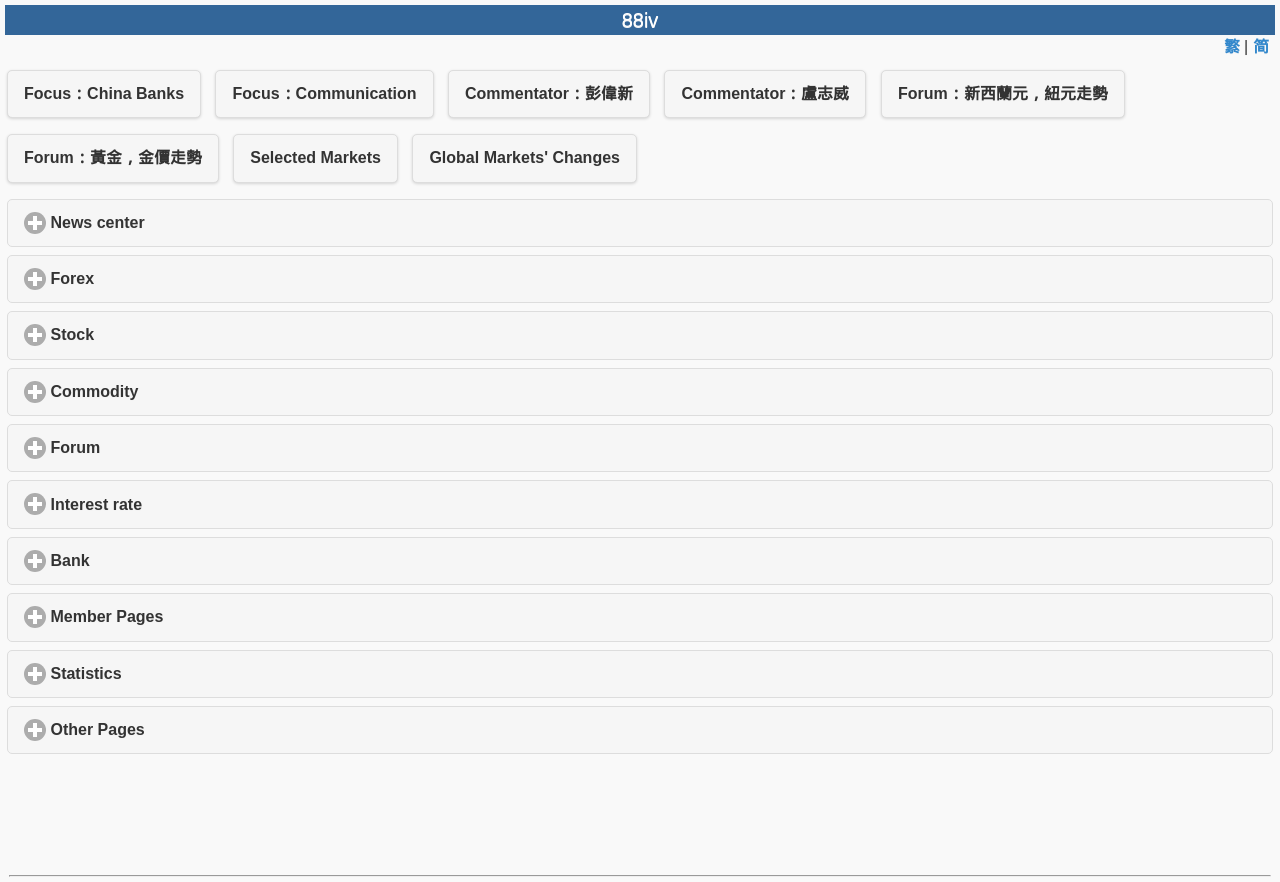Identify the bounding box coordinates of the clickable region necessary to fulfill the following instruction: "Select Forex". The bounding box coordinates should be four float numbers between 0 and 1, i.e., [left, top, right, bottom].

[0.005, 0.289, 0.995, 0.344]